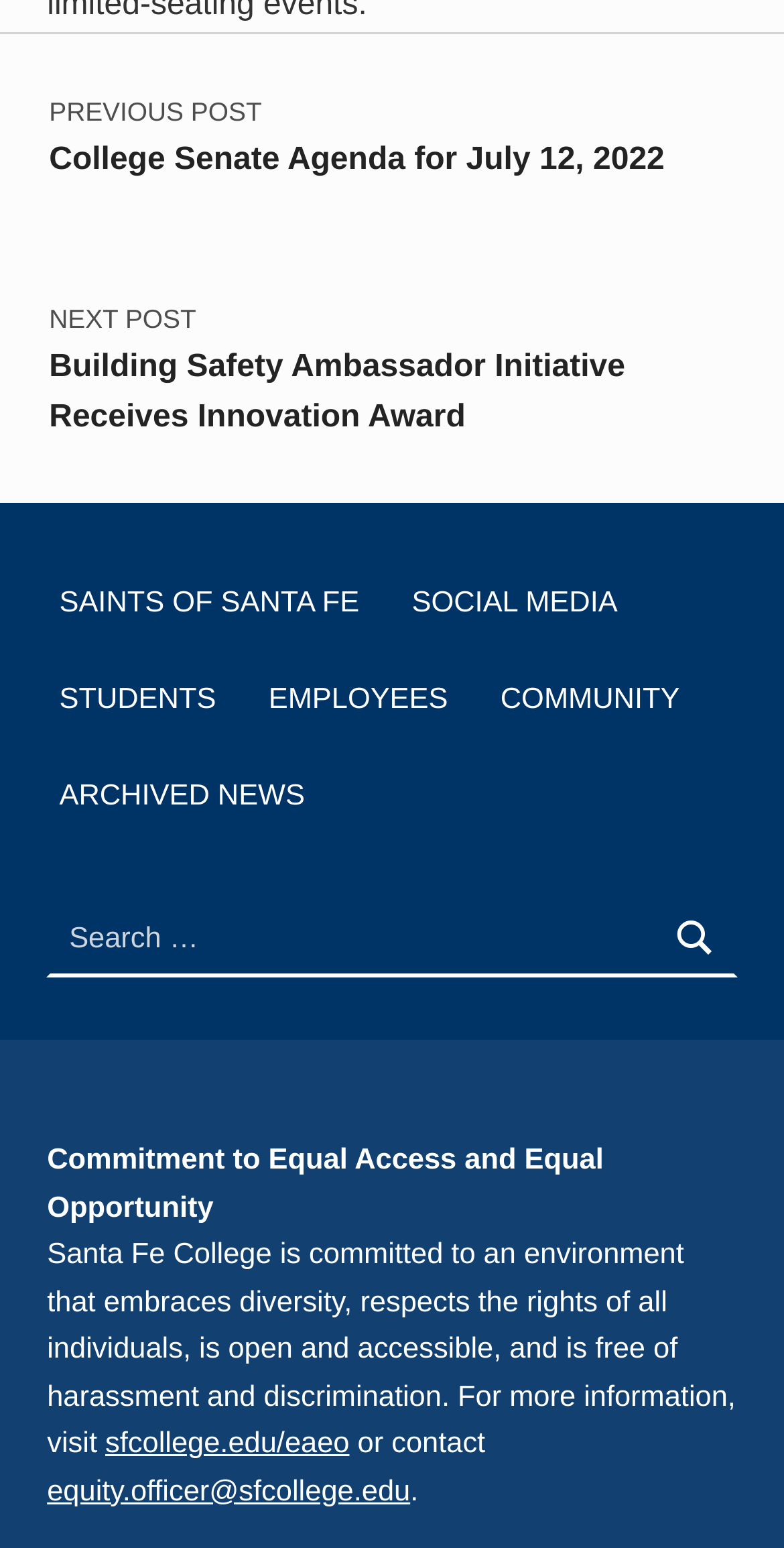What is the commitment of Santa Fe College?
Please provide a comprehensive answer based on the details in the screenshot.

The webpage contains a static text element that states 'Commitment to Equal Access and Equal Opportunity', indicating that Santa Fe College is committed to providing an environment that is open, accessible, and free of harassment and discrimination.